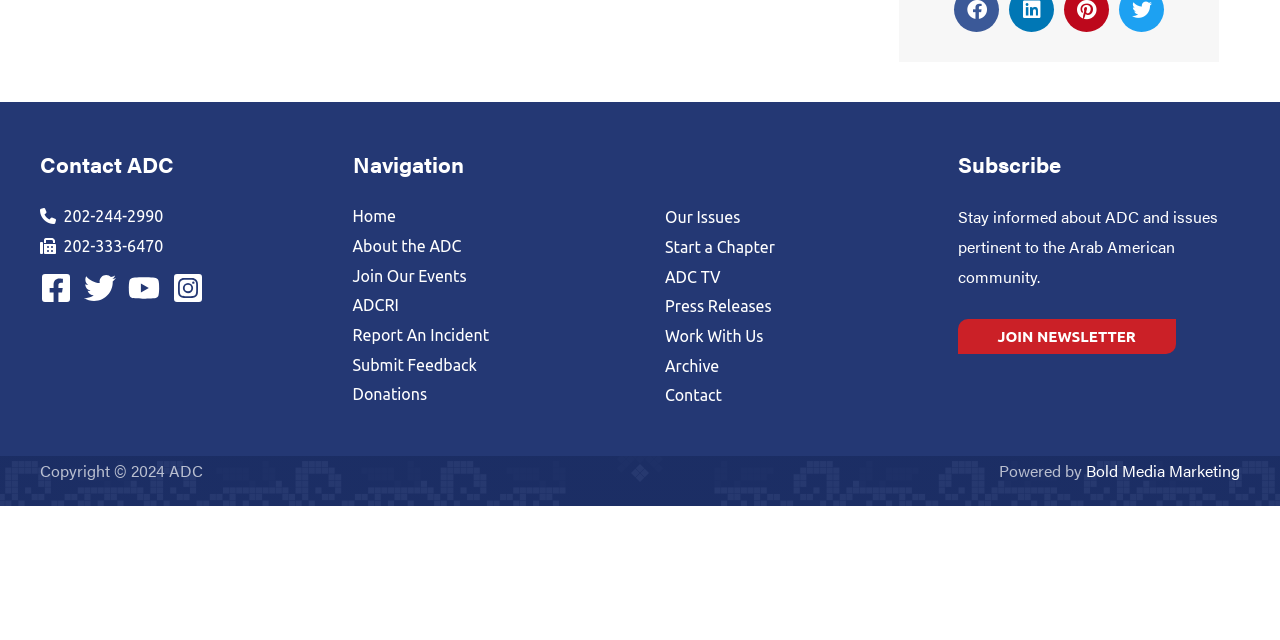Determine the bounding box for the described UI element: "Fire Sprinkler Systems".

None